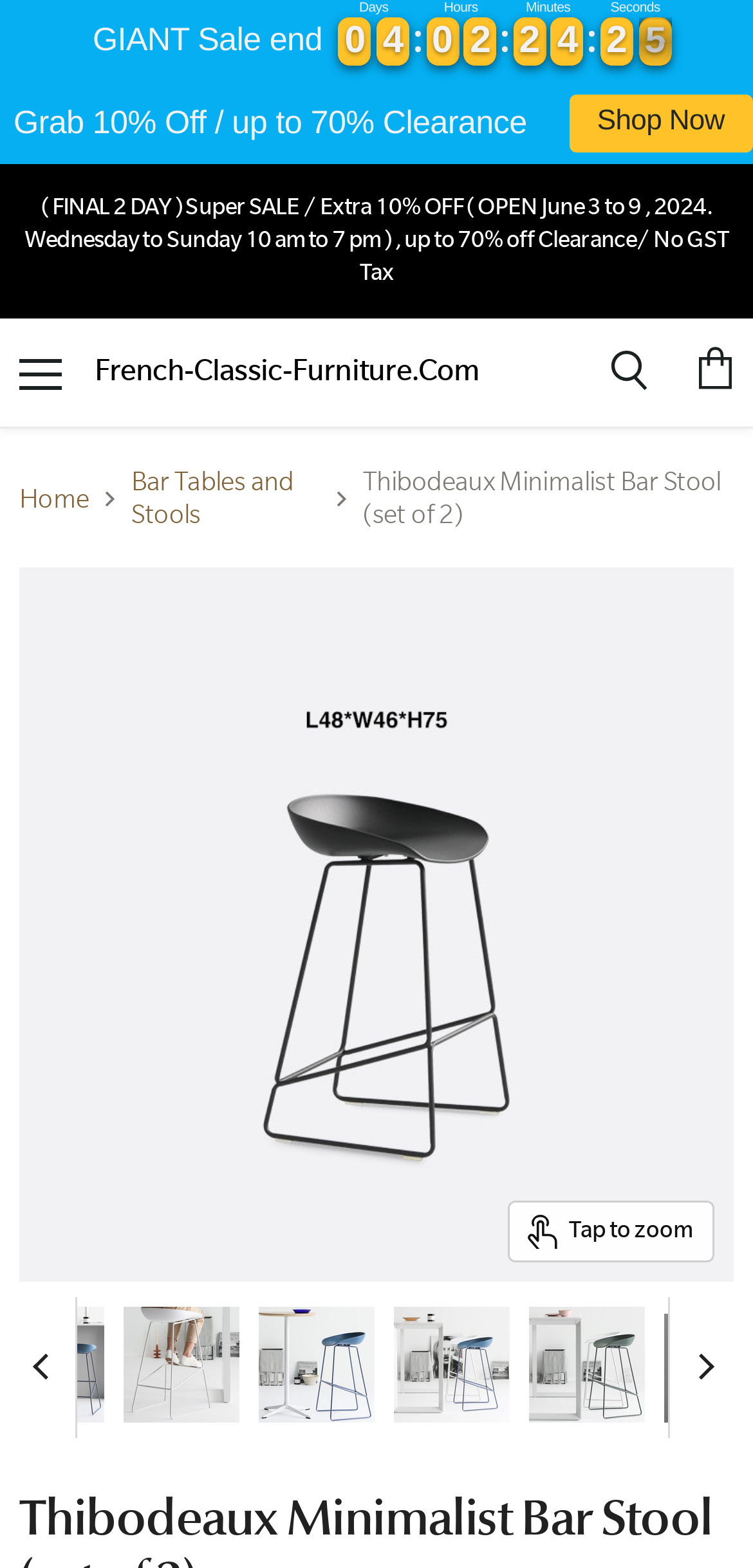Locate the bounding box coordinates of the item that should be clicked to fulfill the instruction: "Search for something".

[0.782, 0.21, 0.887, 0.266]